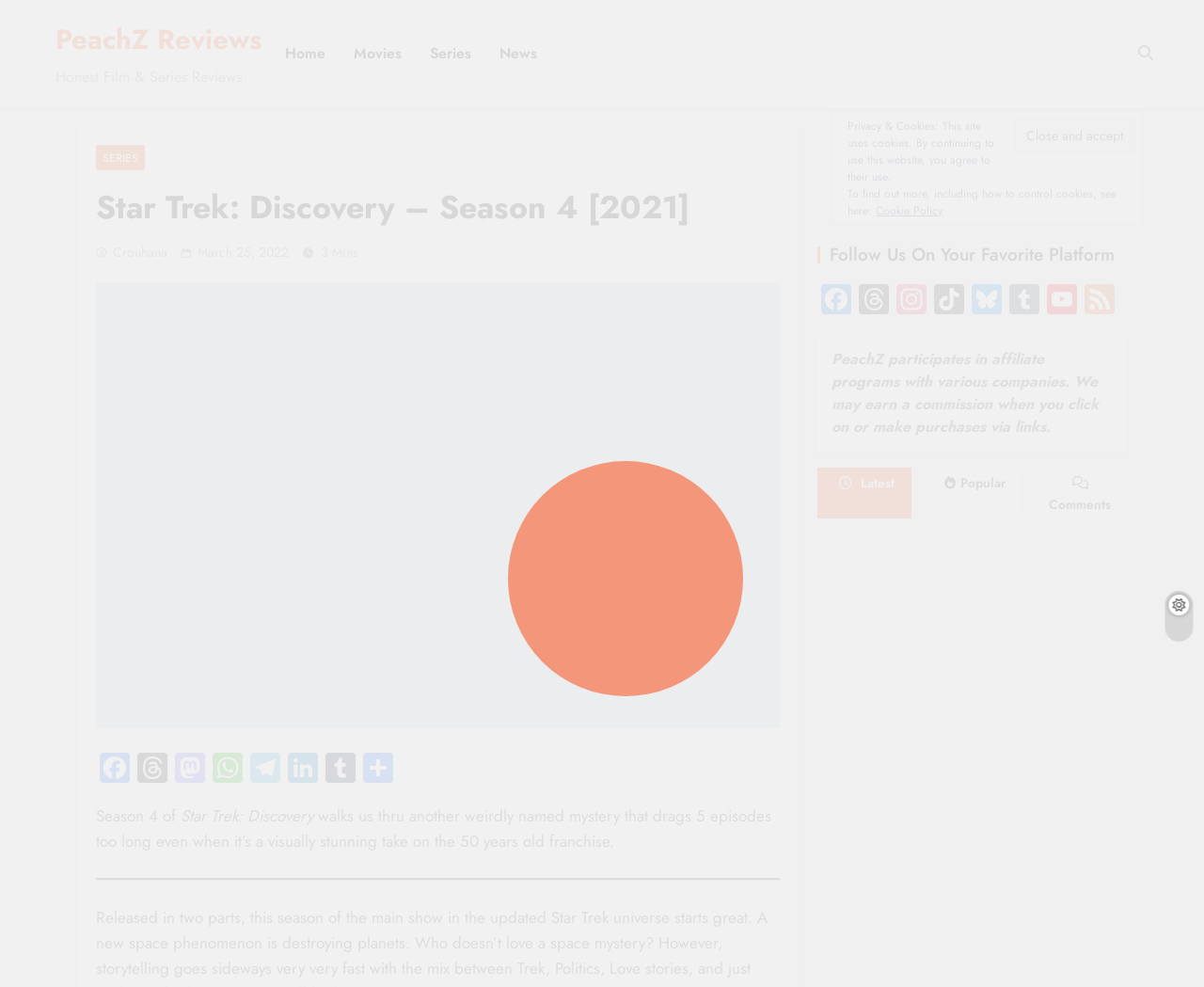Find the bounding box coordinates of the area that needs to be clicked in order to achieve the following instruction: "Click on the Star Trek: Discovery – Season 5 [2024] On Paramount Plus link". The coordinates should be specified as four float numbers between 0 and 1, i.e., [left, top, right, bottom].

[0.782, 0.682, 0.903, 0.747]